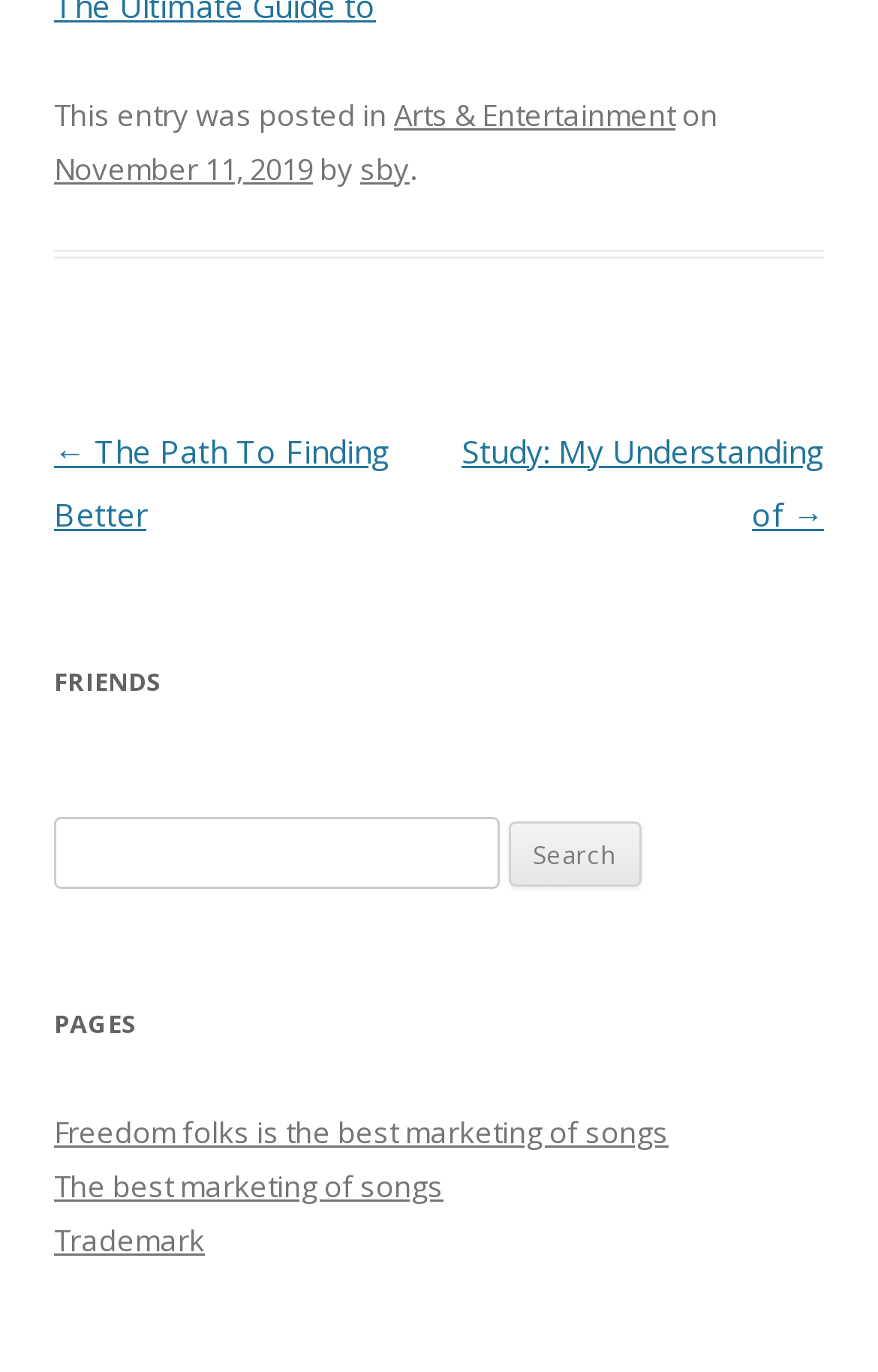What is the label of the search box?
Please answer using one word or phrase, based on the screenshot.

Search for: